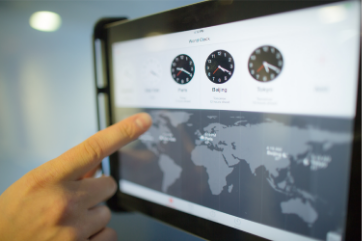What is the context of the image related to?
Relying on the image, give a concise answer in one word or a brief phrase.

Global communication